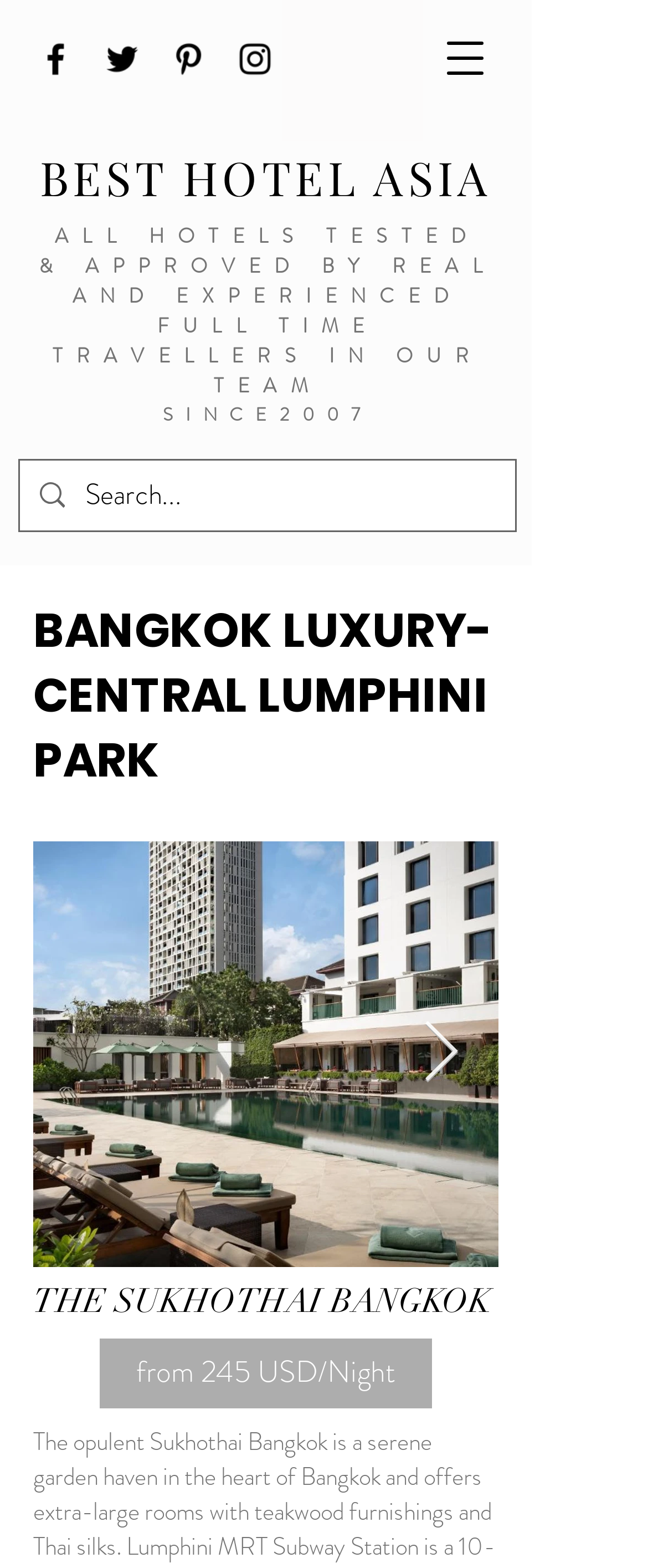Using the provided description: "BEST HOTEL ASIA", find the bounding box coordinates of the corresponding UI element. The output should be four float numbers between 0 and 1, in the format [left, top, right, bottom].

[0.062, 0.093, 0.759, 0.133]